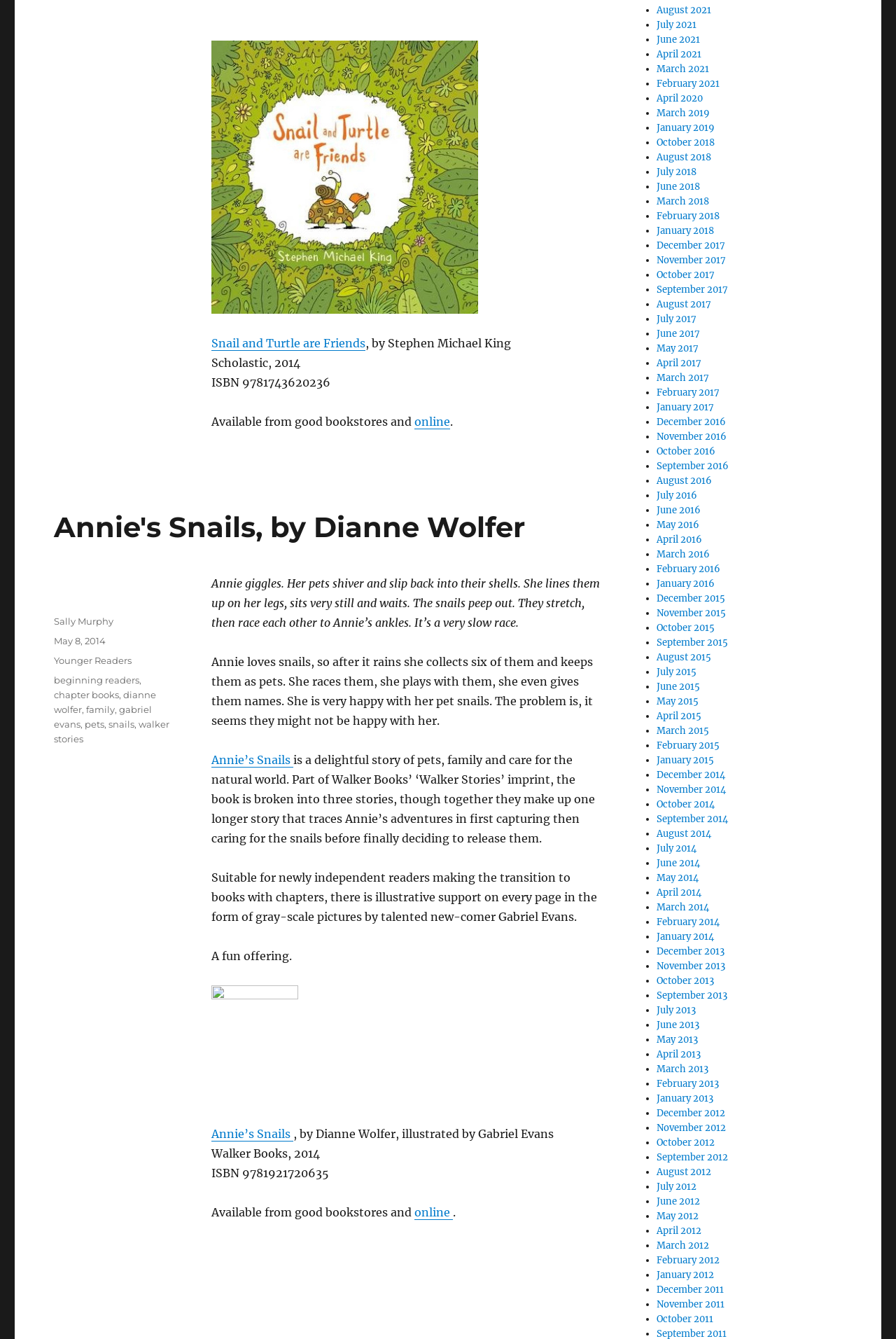Please identify the bounding box coordinates for the region that you need to click to follow this instruction: "Click on the link 'Snail and Turtle are Friends'".

[0.236, 0.251, 0.408, 0.262]